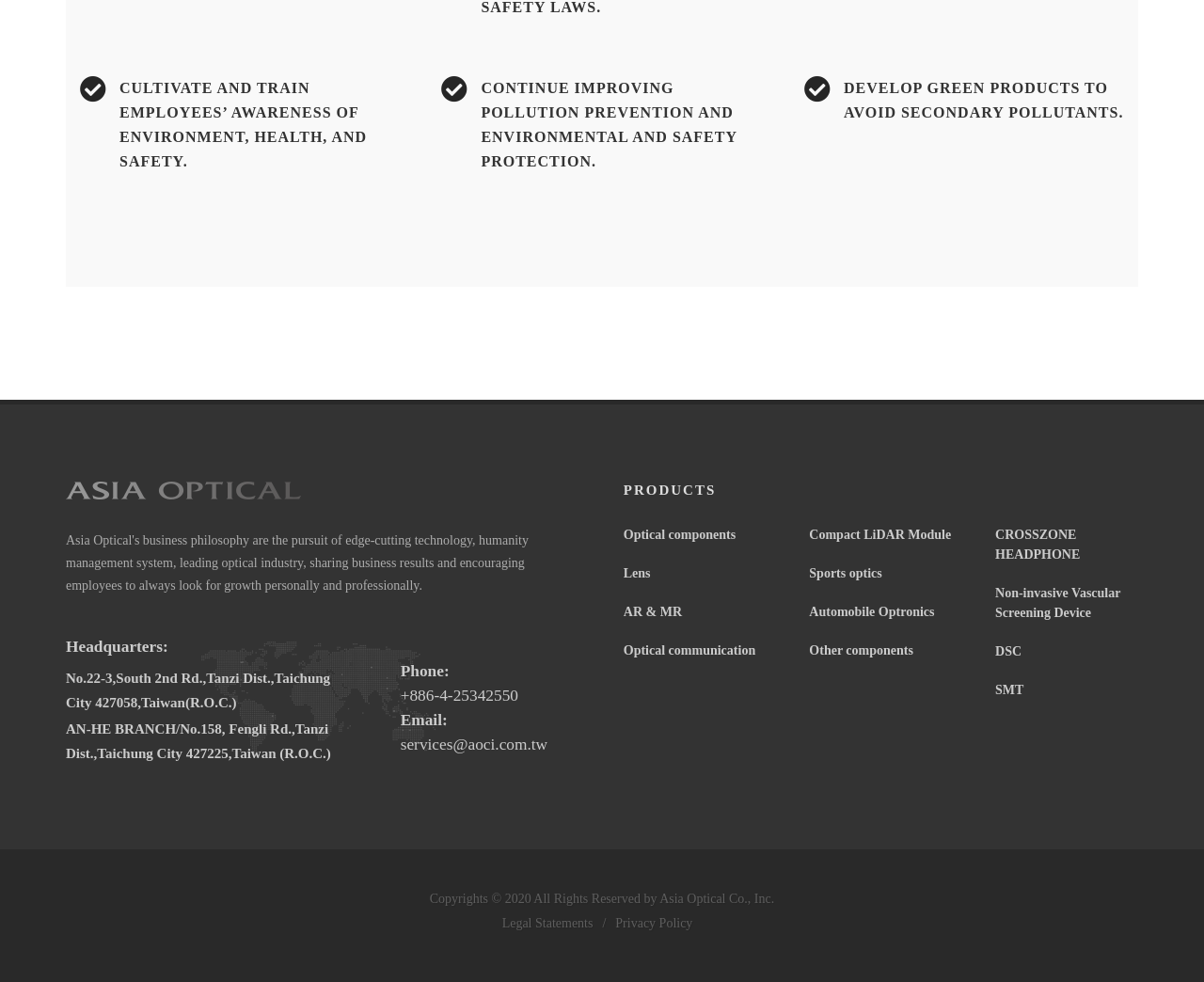Can you show the bounding box coordinates of the region to click on to complete the task described in the instruction: "View this post on Instagram"?

None